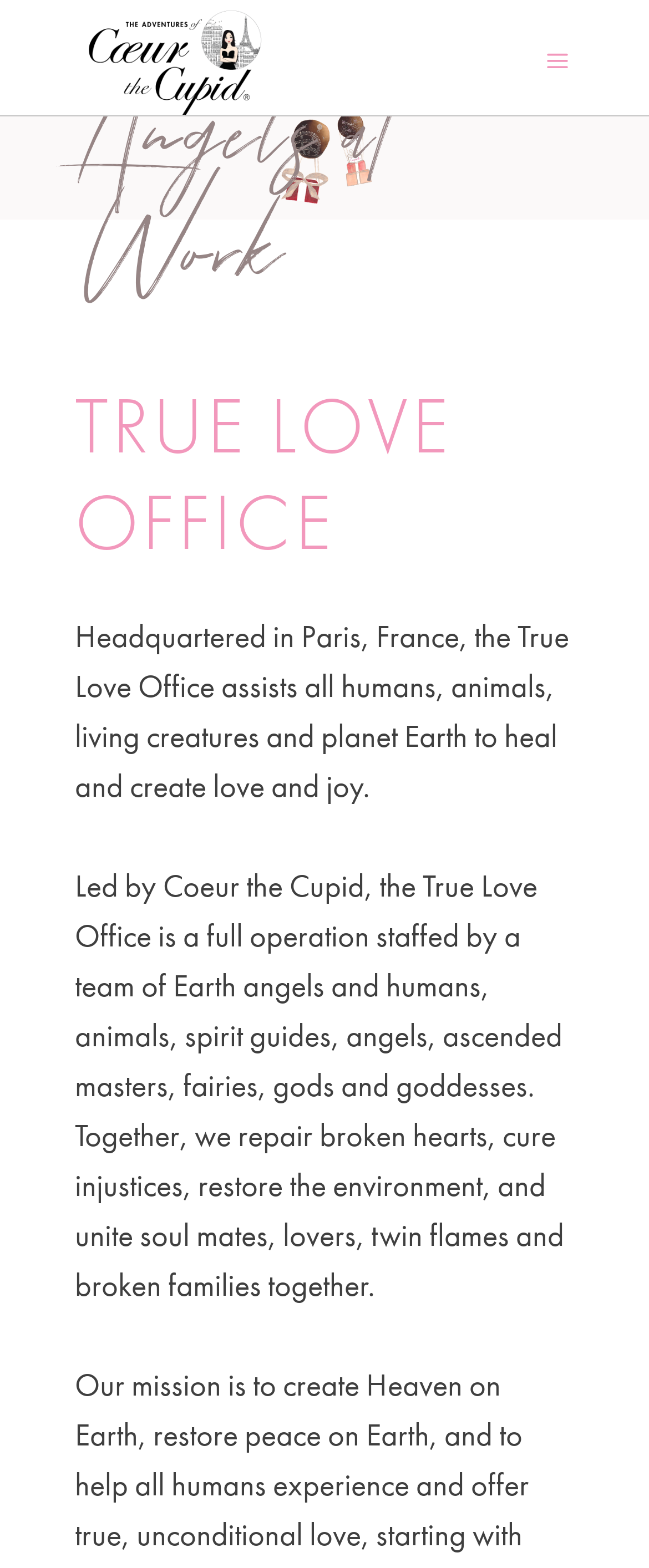What kind of team staffs the True Love Office?
Answer the question with a single word or phrase by looking at the picture.

Earth angels and humans, animals, spirit guides, angels, ascended masters, fairies, gods and goddesses